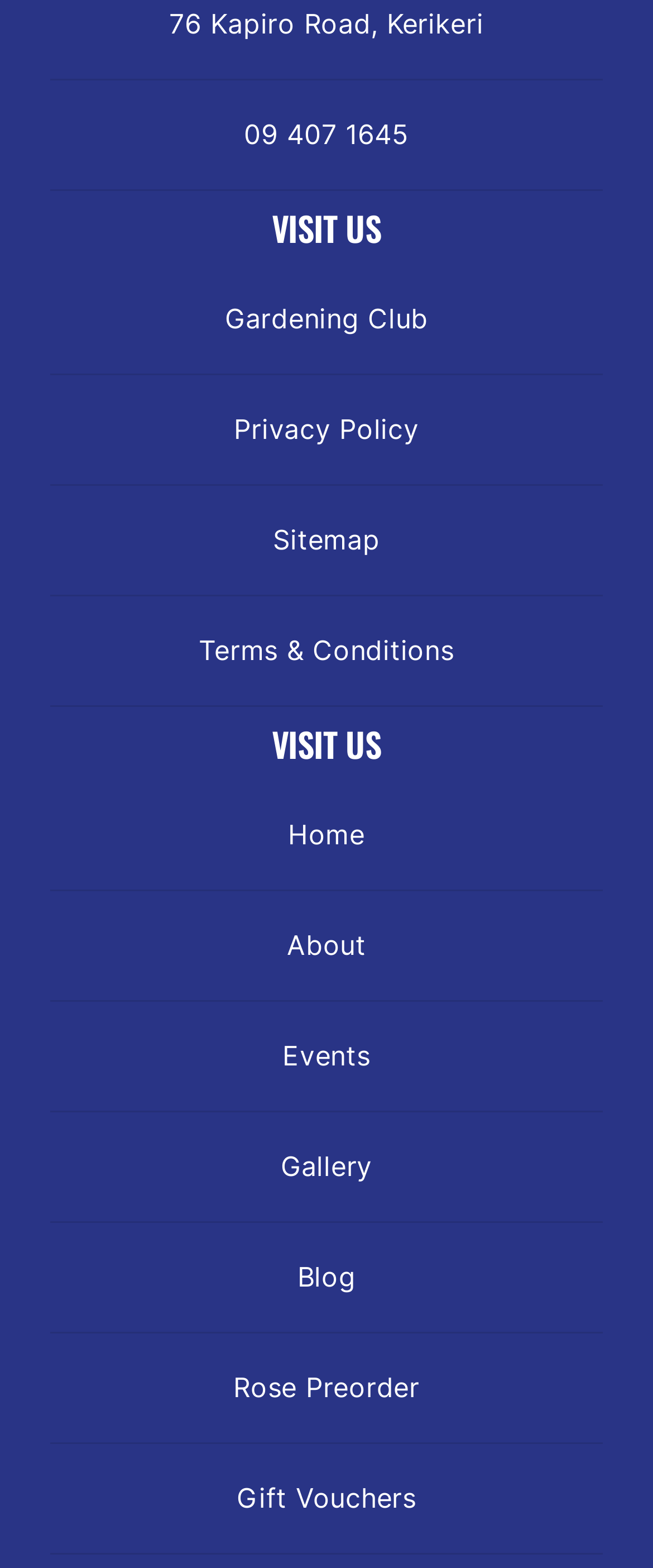Respond to the following question using a concise word or phrase: 
How many links are in the main navigation?

9